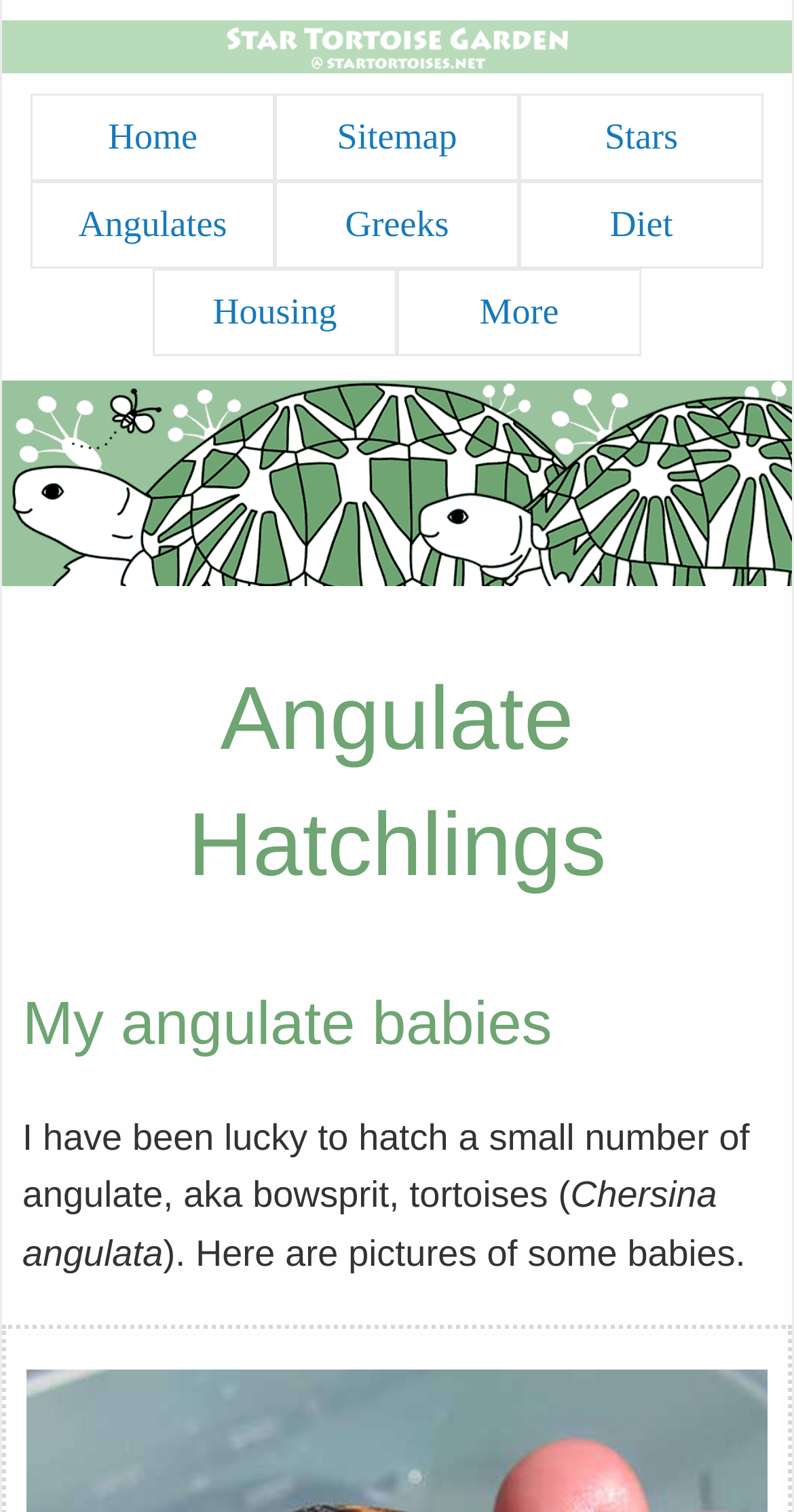Respond to the following query with just one word or a short phrase: 
What is the name of the website?

Star Tortoise Garden